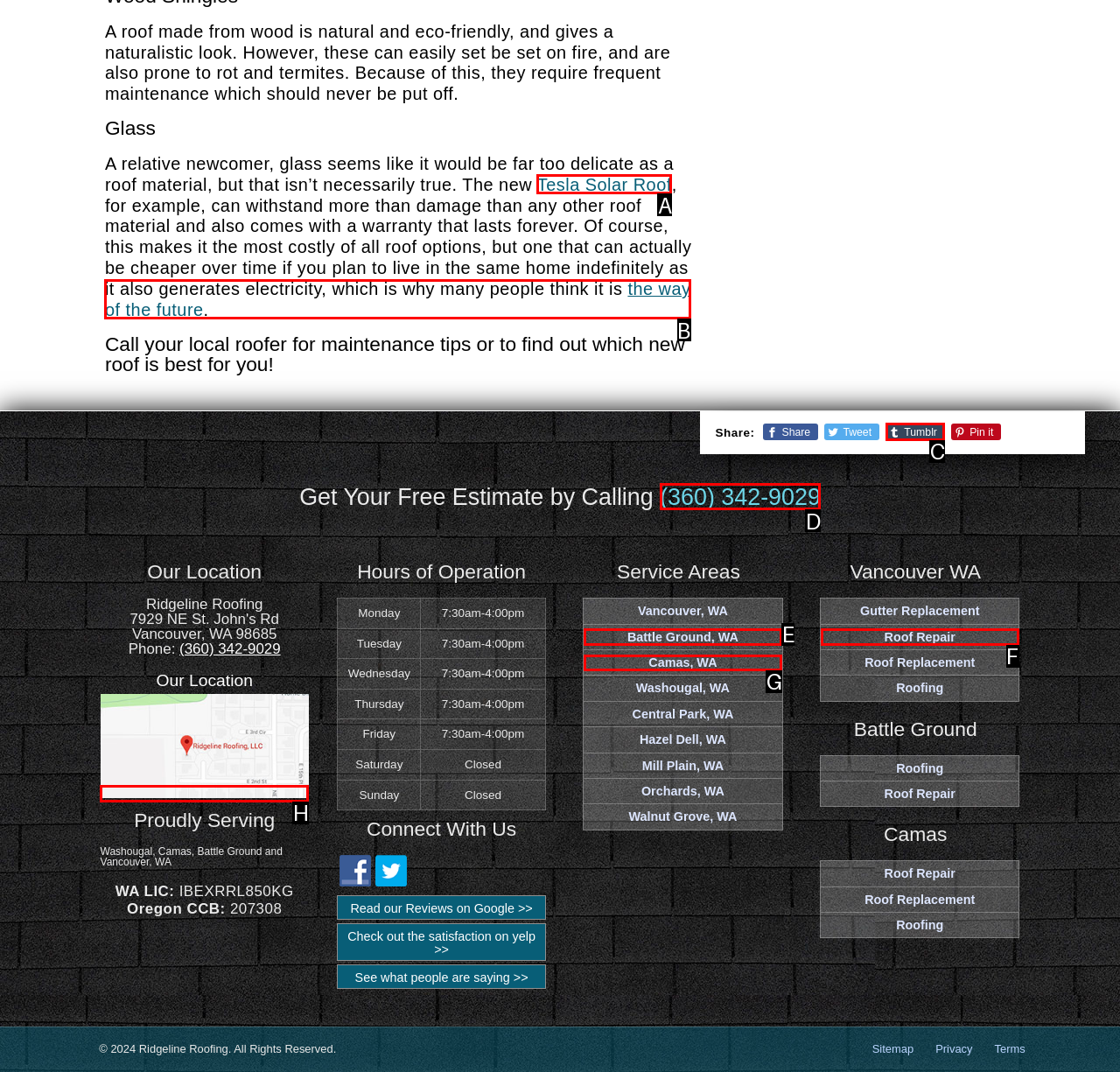Which HTML element matches the description: Battle Ground, WA?
Reply with the letter of the correct choice.

E